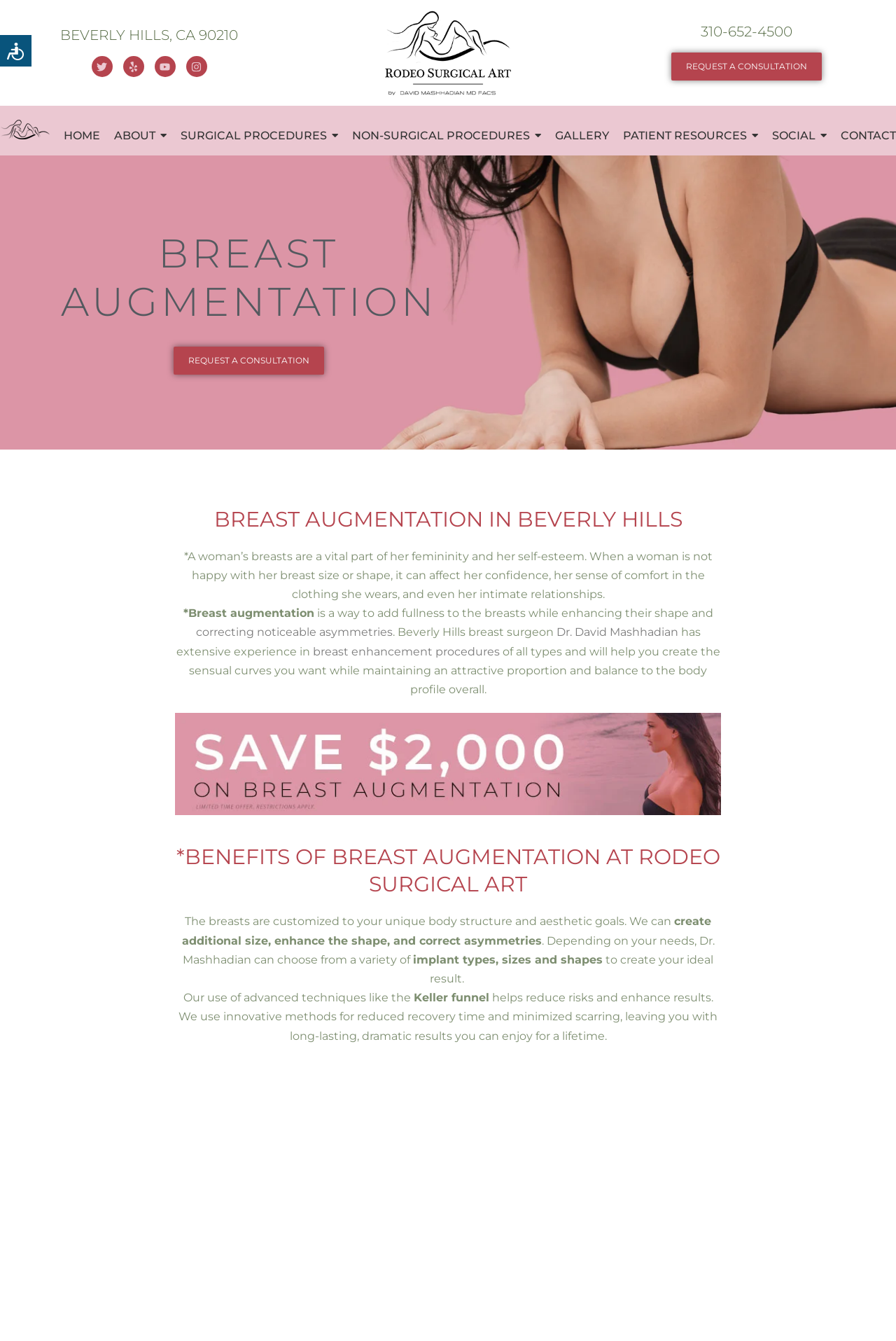Identify the bounding box coordinates of the specific part of the webpage to click to complete this instruction: "View GALLERY".

[0.619, 0.092, 0.679, 0.111]